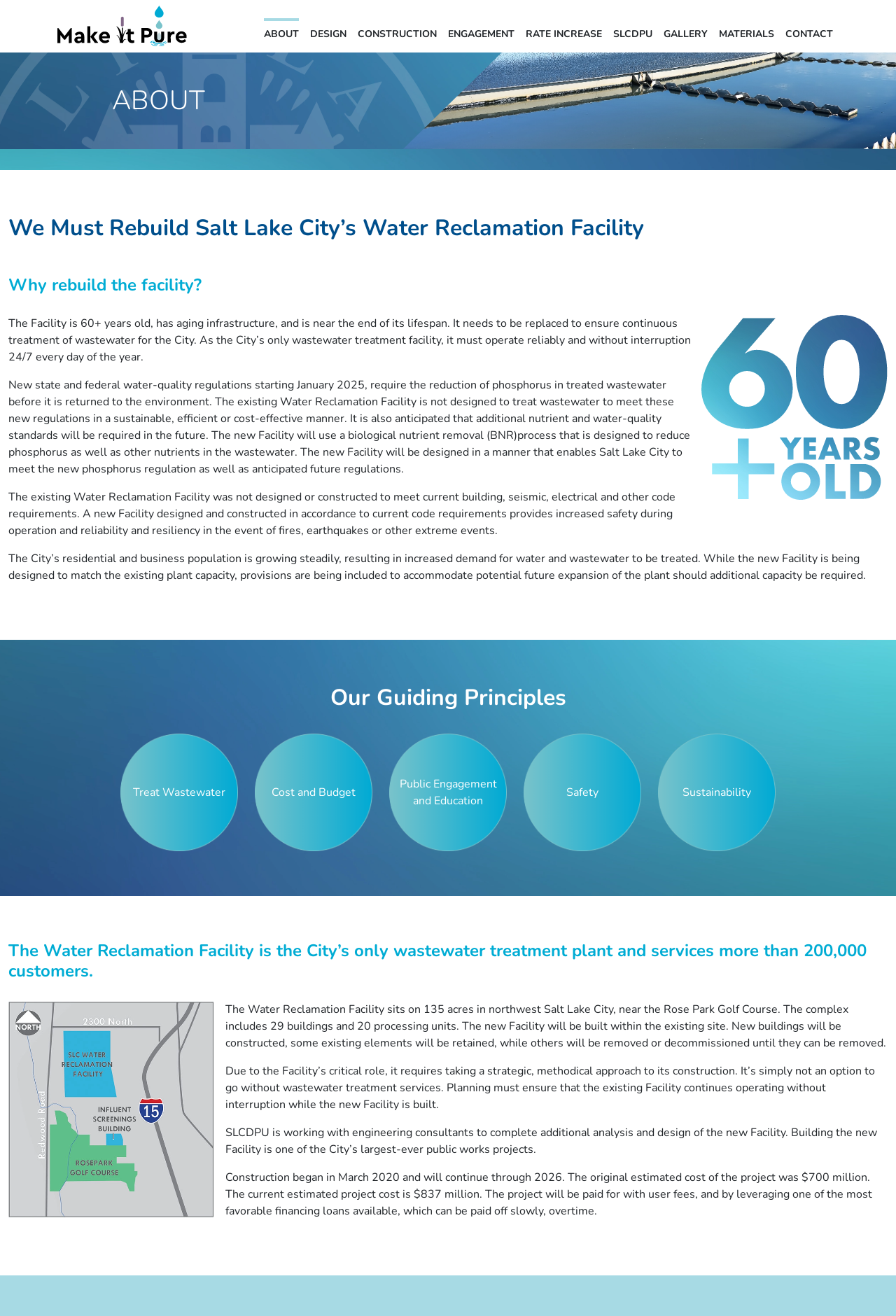Answer this question in one word or a short phrase: What is the estimated cost of the project?

$837 million